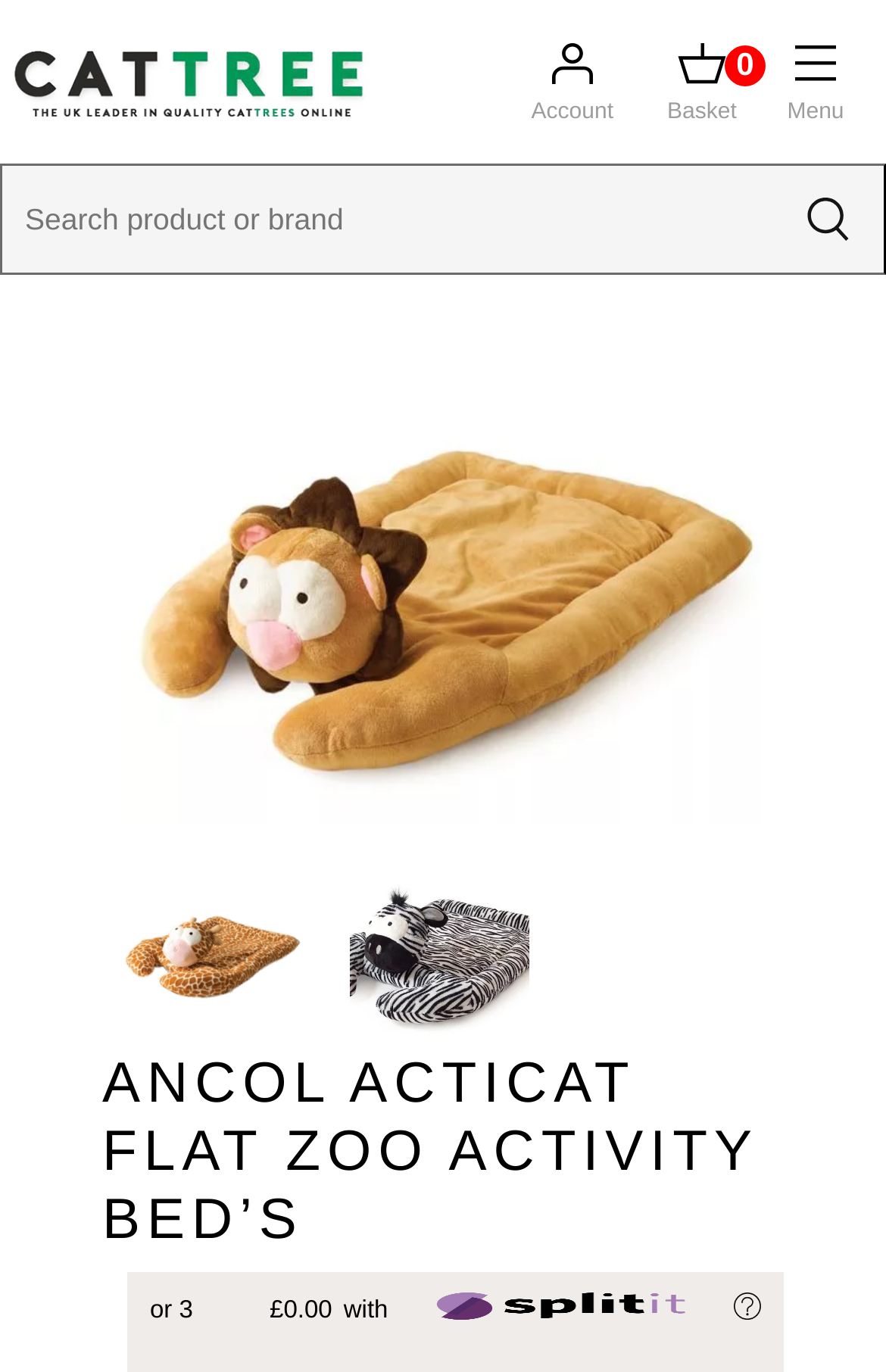Provide an in-depth caption for the elements present on the webpage.

The webpage is an e-commerce page for the Ancol Acticat Flat ZOO Activity Bed. At the top left, there is a logo of "CATTREE UK" with a link to the website. Next to it, there is a menu button labeled "Menu". On the top right, there are links to "Account" and "Basket". Below these links, there is a search bar where users can input product or brand names, accompanied by a search button.

The main content of the page is a product showcase, featuring the Ancol Acticat Flat ZOO Activity Bed. There are three images of the product, each with a link to the product page. The product name "ANCOL ACTICAT FLAT ZOO ACTIVITY BED’S" is displayed prominently in a heading. Below the product name, there is pricing information, including a "£" symbol, a price of "0.00", and a note about payment options with "SPLITIT". There is also an image of the SPLITIT logo.

The layout of the page is organized, with clear sections for navigation, search, and product information. The use of images and headings helps to draw attention to the product and its features.